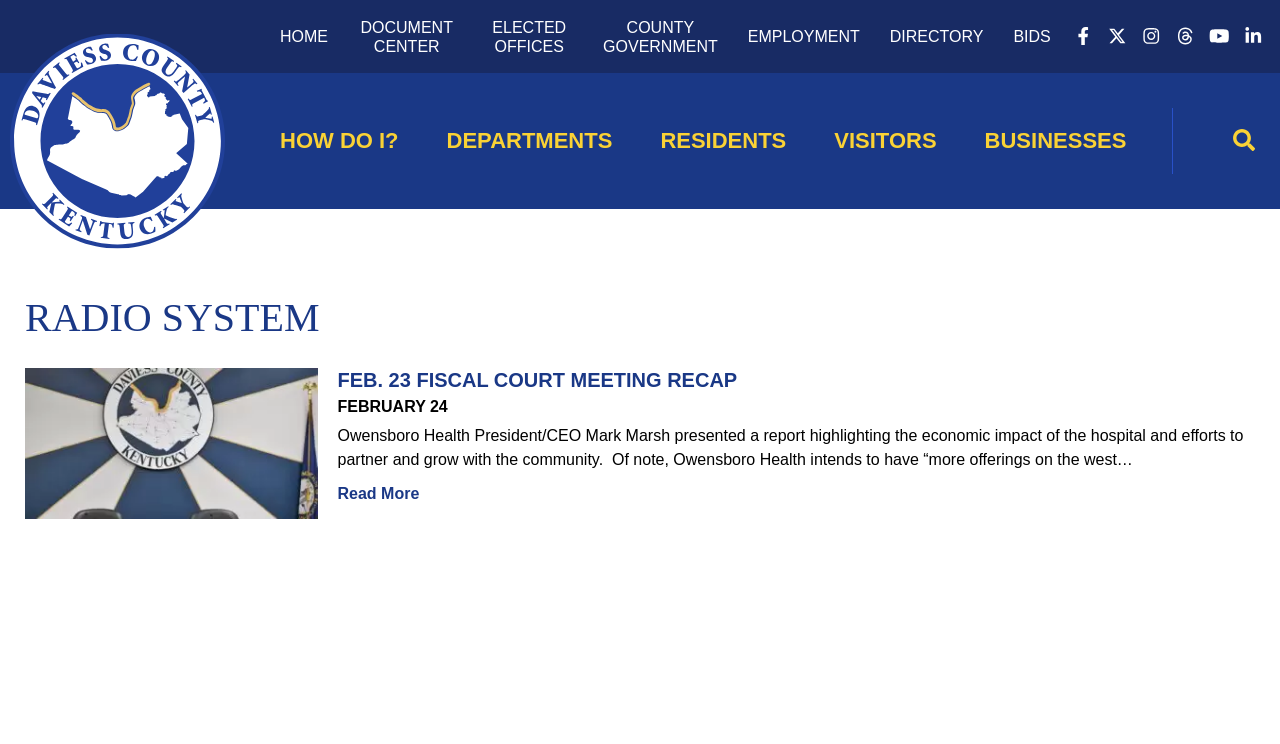Give a comprehensive overview of the webpage, including key elements.

The webpage is about the Radio System Archives of Daviess County, Kentucky. At the top, there is a row of links, including "HOME", "DOCUMENT CENTER", "ELECTED OFFICES", "COUNTY GOVERNMENT", "EMPLOYMENT", "DIRECTORY", "BIDS", and social media links like "Facebook", "Twitter", and "Instagram". Below this row, there is a logo image of Daviess County Kentucky.

Further down, there are four main sections: "HOW DO I?", "DEPARTMENTS", "RESIDENTS", "VISITORS", and "BUSINESSES". Each section has a link with a descriptive title. On the right side of these sections, there is a "View Search" button.

The main content of the webpage is divided into two articles. The first article has a heading "RADIO SYSTEM" and takes up the entire width of the page. The second article is below the first one and has a figure with a link on the left side. The article's main content is on the right side of the figure, with a heading "FEB. 23 FISCAL COURT MEETING RECAP" and a time stamp. The article describes a report presented by Owensboro Health President/CEO Mark Marsh, highlighting the economic impact of the hospital and efforts to partner and grow with the community. There is a "Read More" link at the bottom of the article.